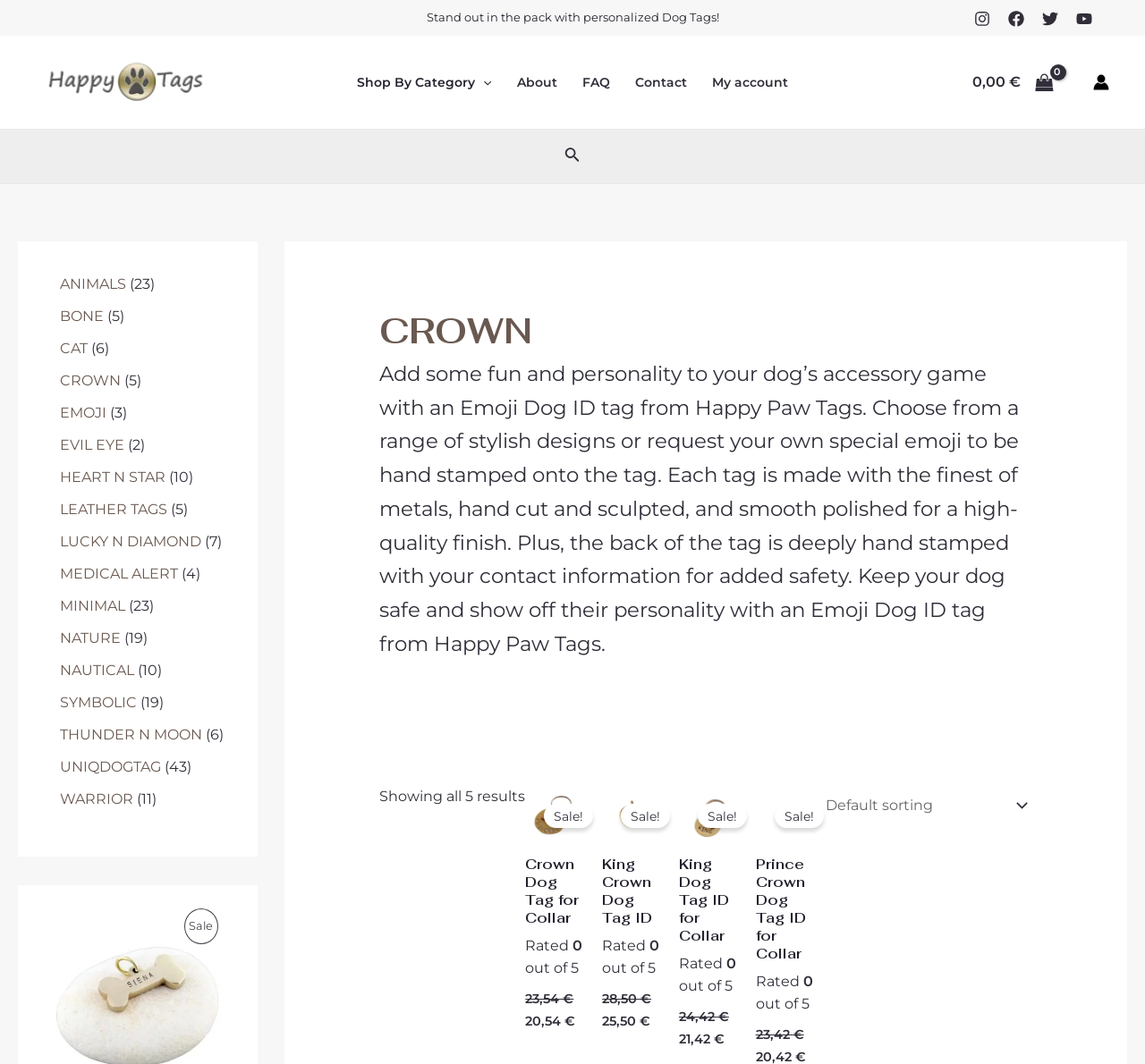Please identify the bounding box coordinates of the clickable region that I should interact with to perform the following instruction: "View Shopping Cart". The coordinates should be expressed as four float numbers between 0 and 1, i.e., [left, top, right, bottom].

[0.843, 0.054, 0.927, 0.101]